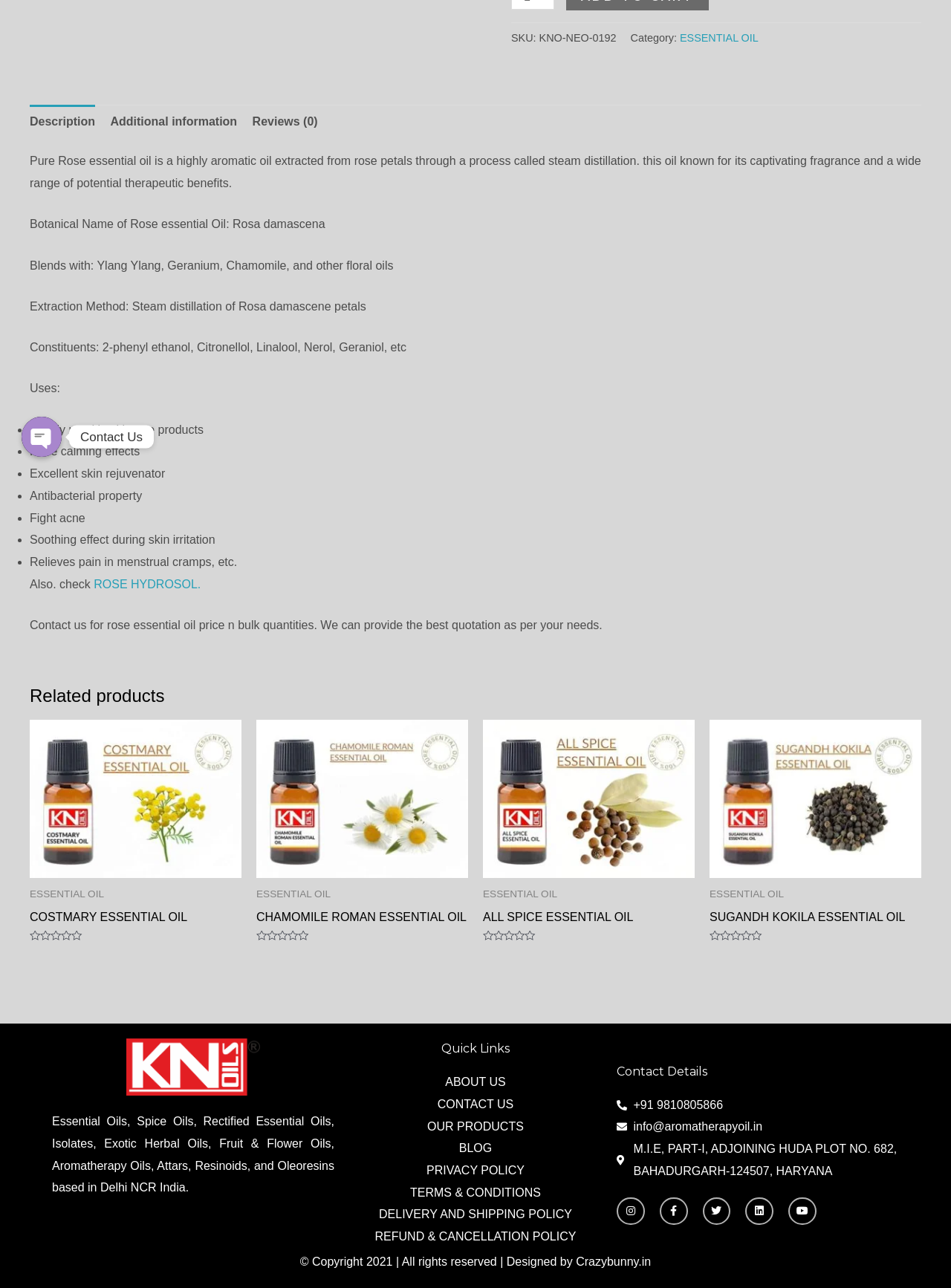Identify the bounding box for the UI element specified in this description: "COSTMARY ESSENTIAL OIL". The coordinates must be four float numbers between 0 and 1, formatted as [left, top, right, bottom].

[0.031, 0.706, 0.254, 0.723]